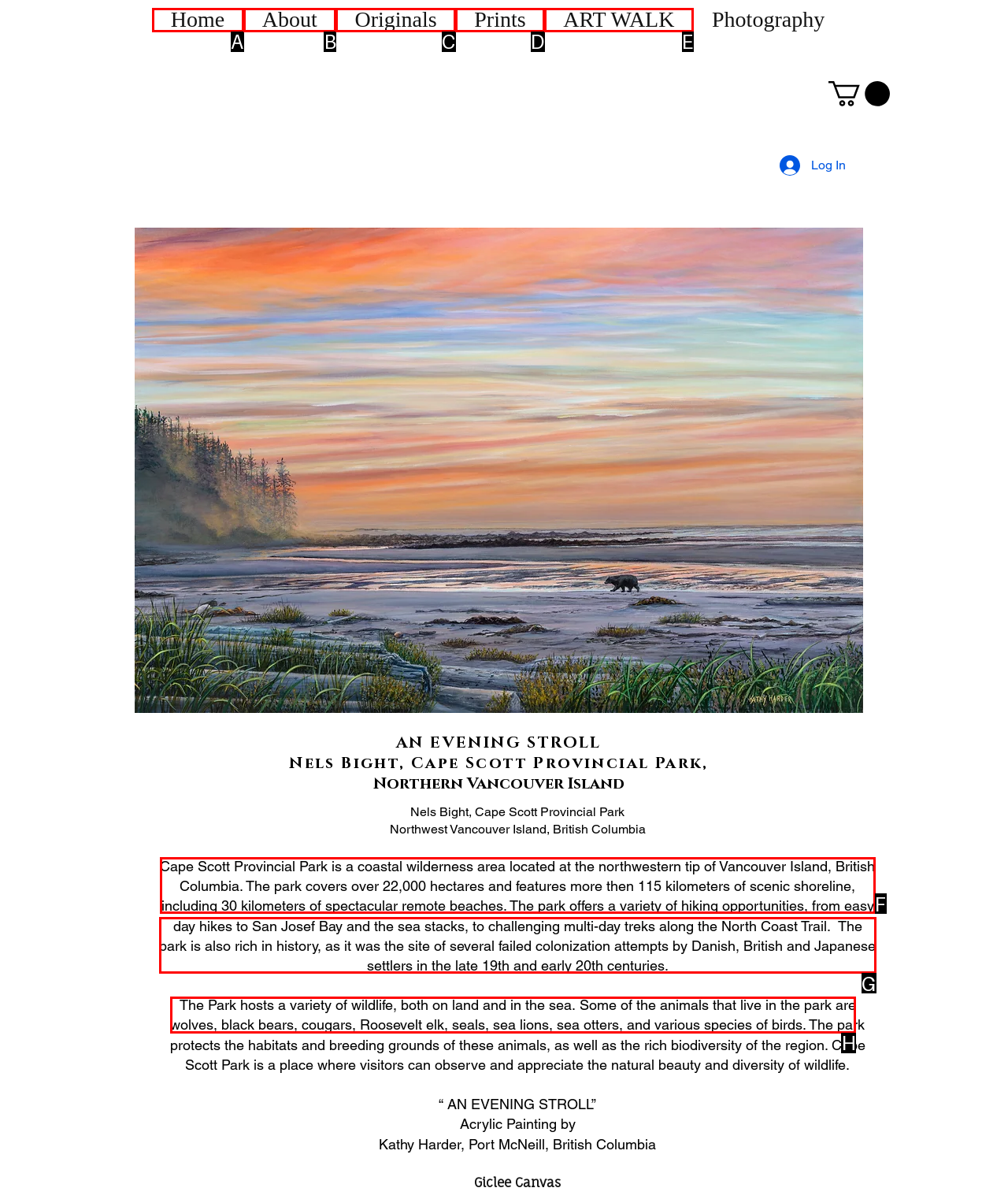Which lettered option should I select to achieve the task: Read about 'Cape Scott Provincial Park' according to the highlighted elements in the screenshot?

F